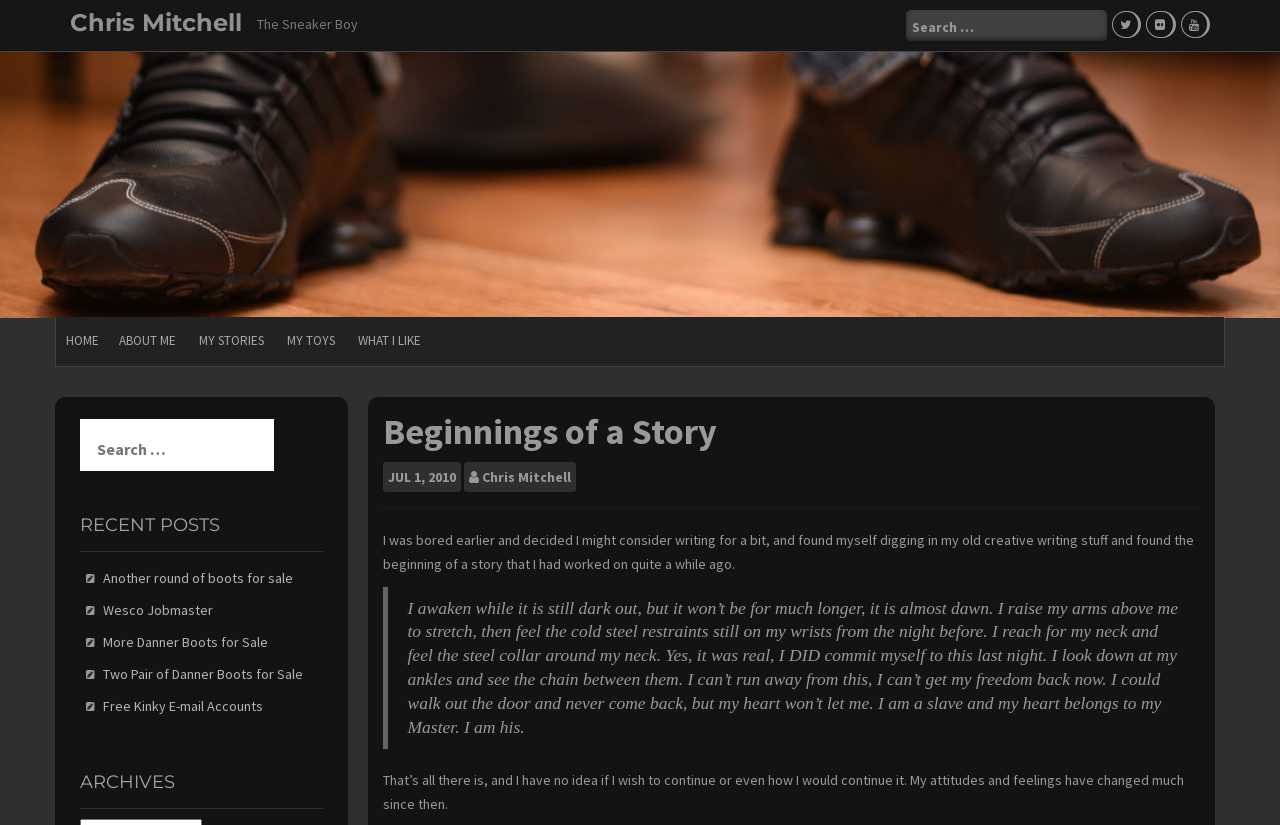What is the theme of the story?
Based on the visual details in the image, please answer the question thoroughly.

The theme of the story can be inferred from the blockquote text, which mentions the protagonist being a slave and belonging to a Master, indicating a theme of slavery.